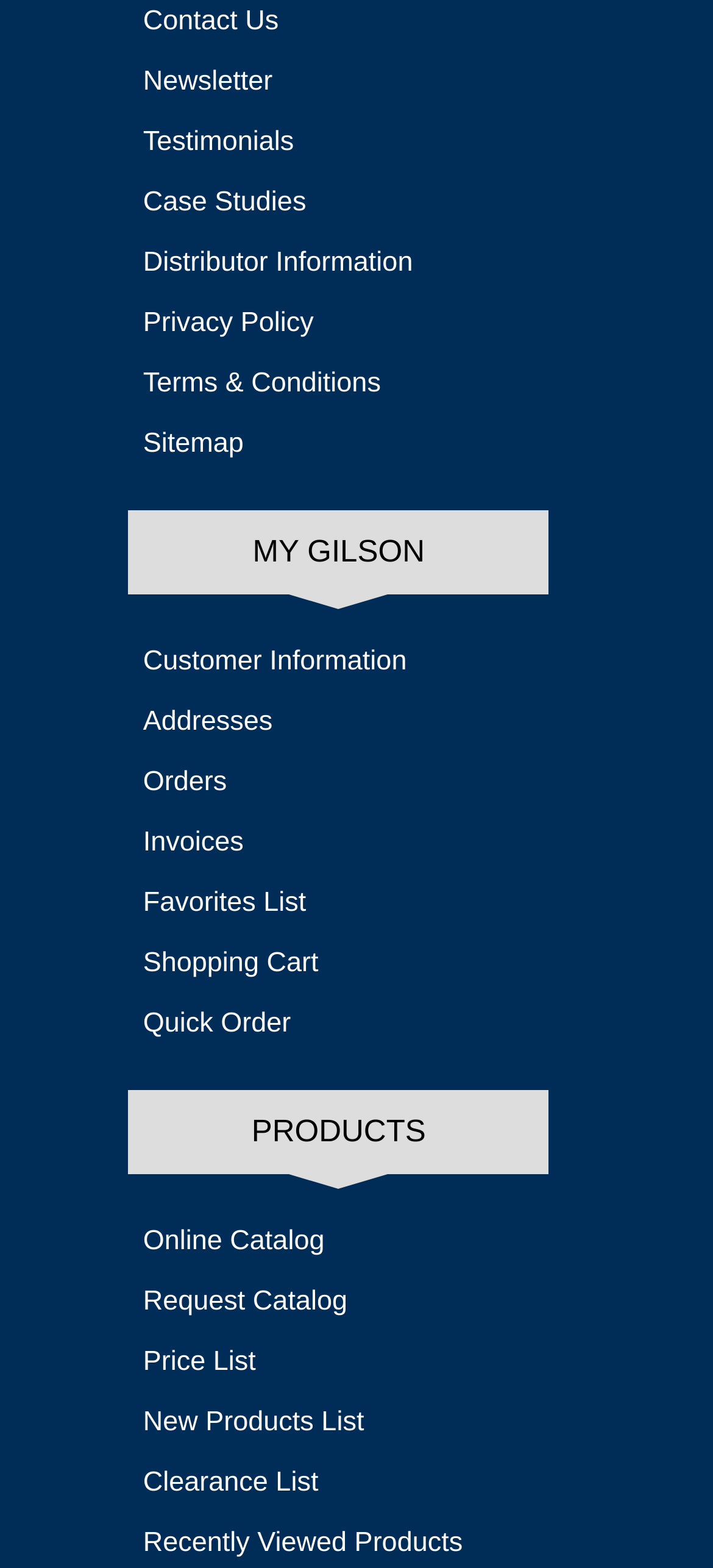Kindly determine the bounding box coordinates for the area that needs to be clicked to execute this instruction: "Browse online catalog".

[0.18, 0.772, 0.476, 0.811]